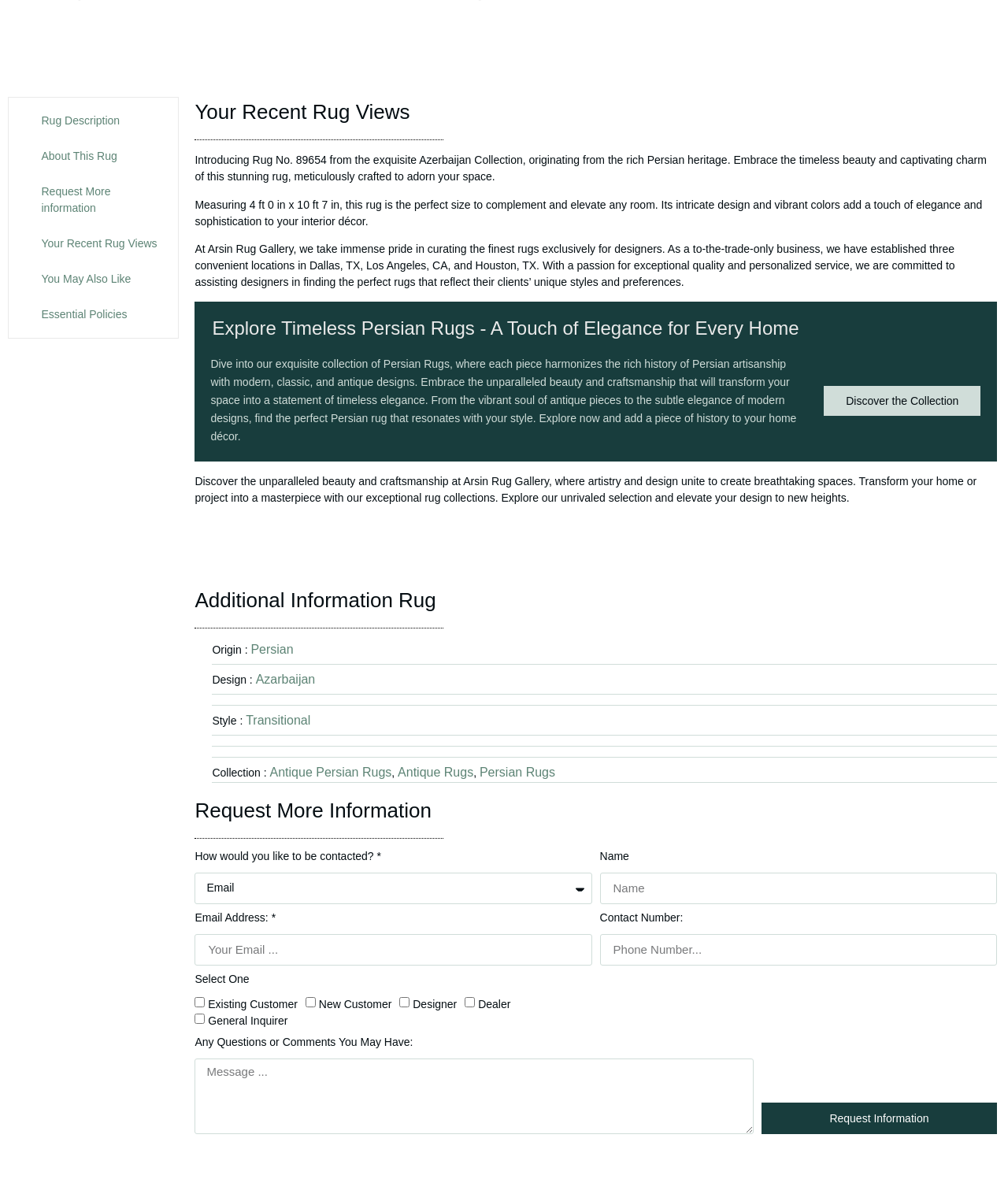What is the size of the rug?
Kindly offer a comprehensive and detailed response to the question.

The size of the rug is mentioned in the description, which states that the rug measures 4 ft 0 in x 10 ft 7 in.